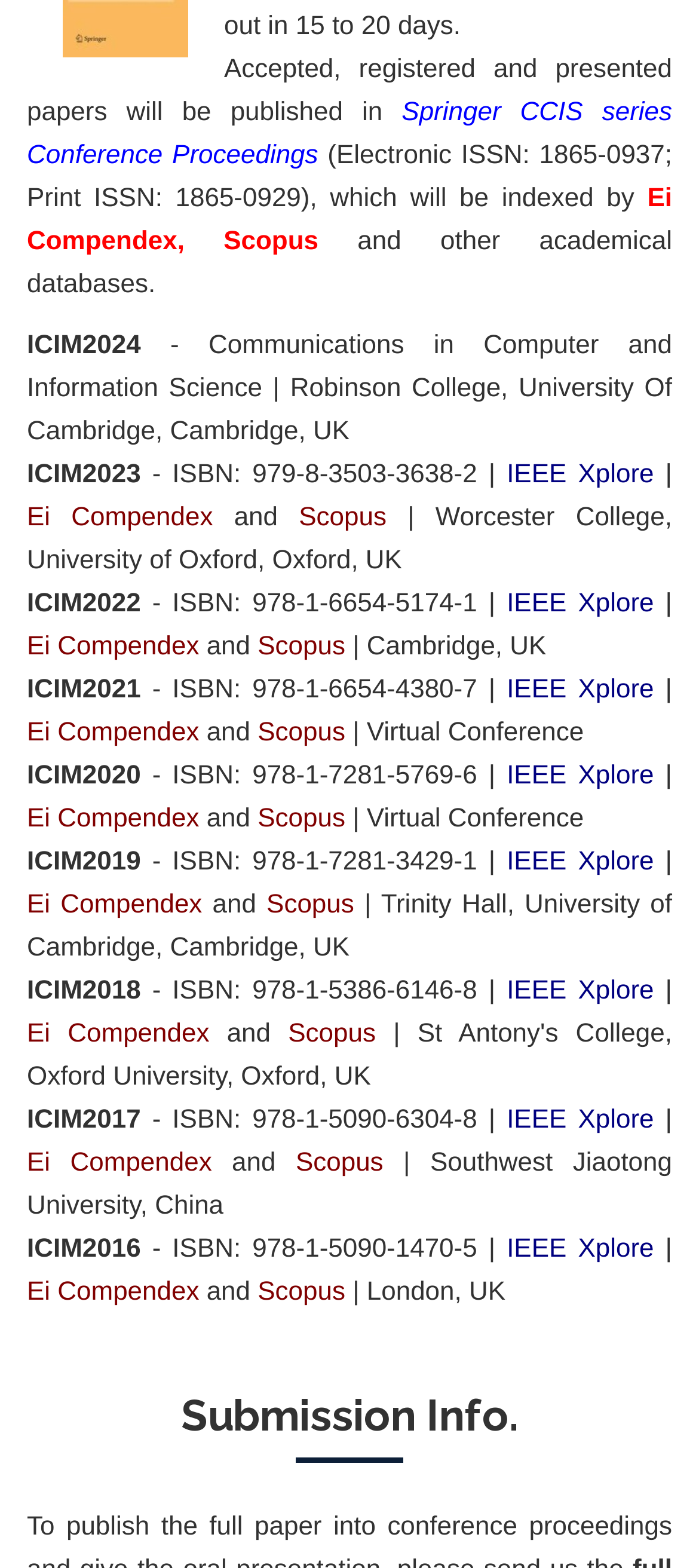What databases index the ICIM conference proceedings?
Give a single word or phrase as your answer by examining the image.

Ei Compendex, Scopus